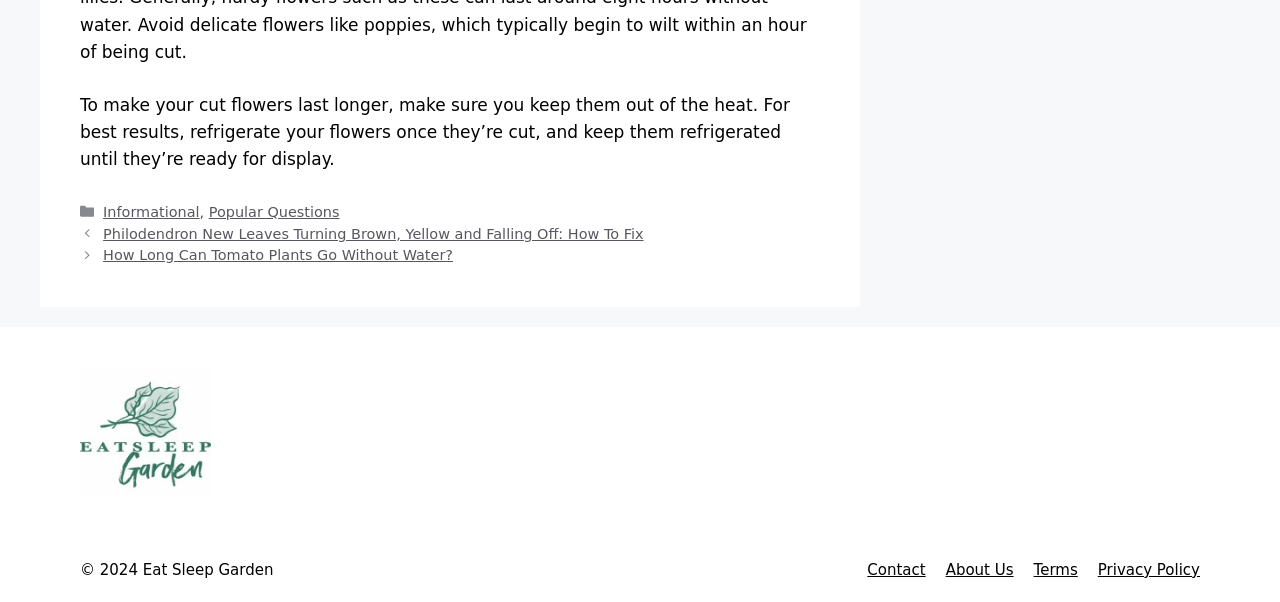Identify the bounding box for the UI element described as: "Privacy Policy". Ensure the coordinates are four float numbers between 0 and 1, formatted as [left, top, right, bottom].

[0.858, 0.932, 0.938, 0.962]